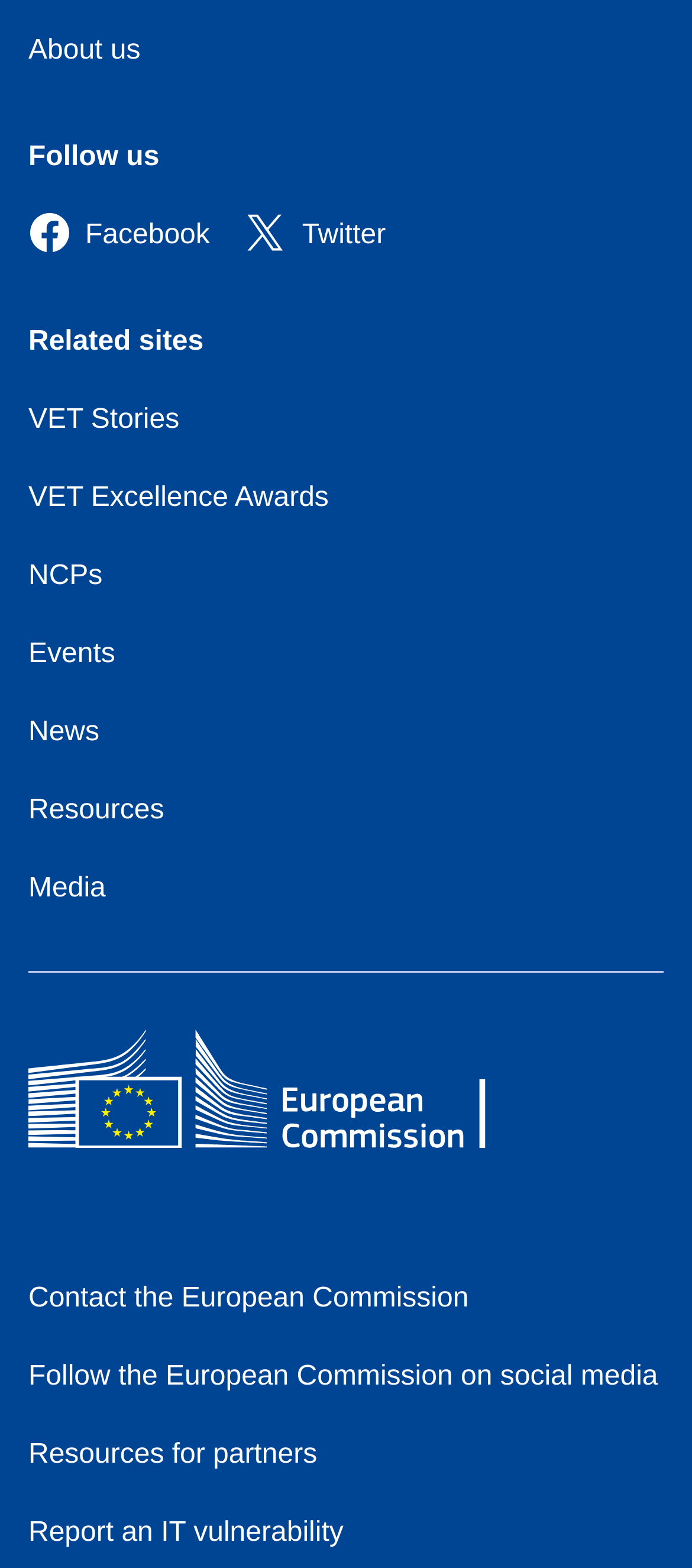Find the coordinates for the bounding box of the element with this description: "Enregistrer les préférences".

None